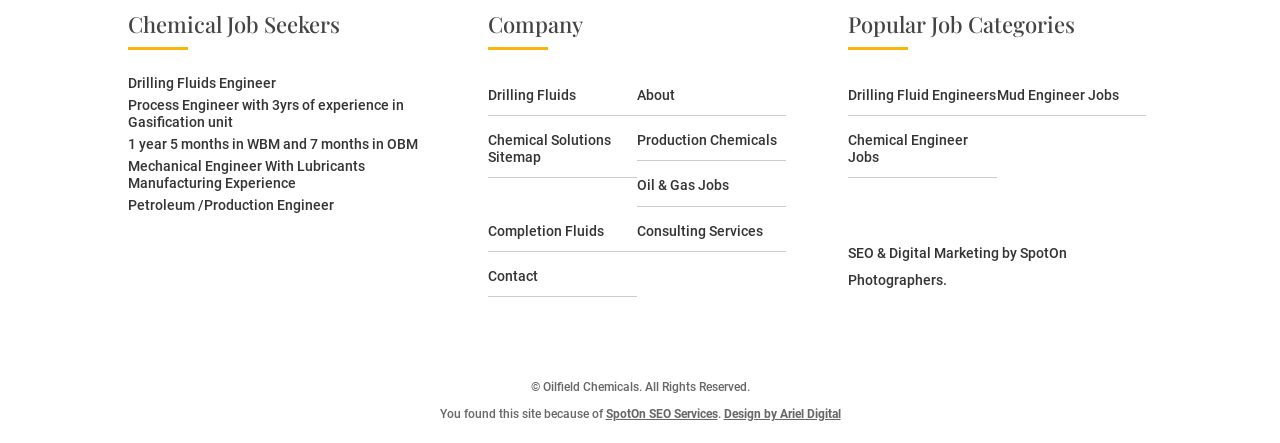What is the last link in the 'Company' section?
Refer to the image and give a detailed response to the question.

I looked at the links under the 'Company' heading and found that the last link is 'Contact', which has a bounding box coordinate of [0.381, 0.605, 0.42, 0.641].